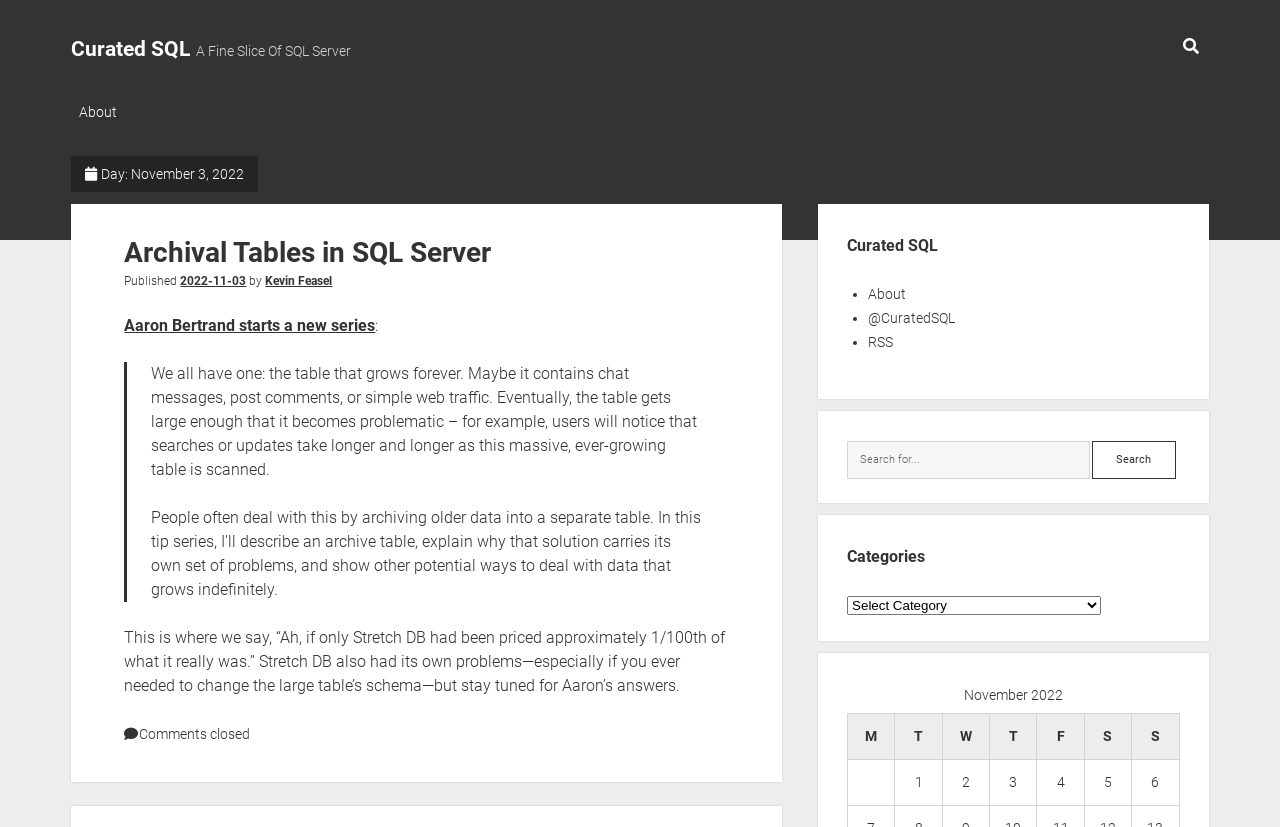Predict the bounding box for the UI component with the following description: "parent_node: Search value="Search"".

[0.853, 0.533, 0.918, 0.579]